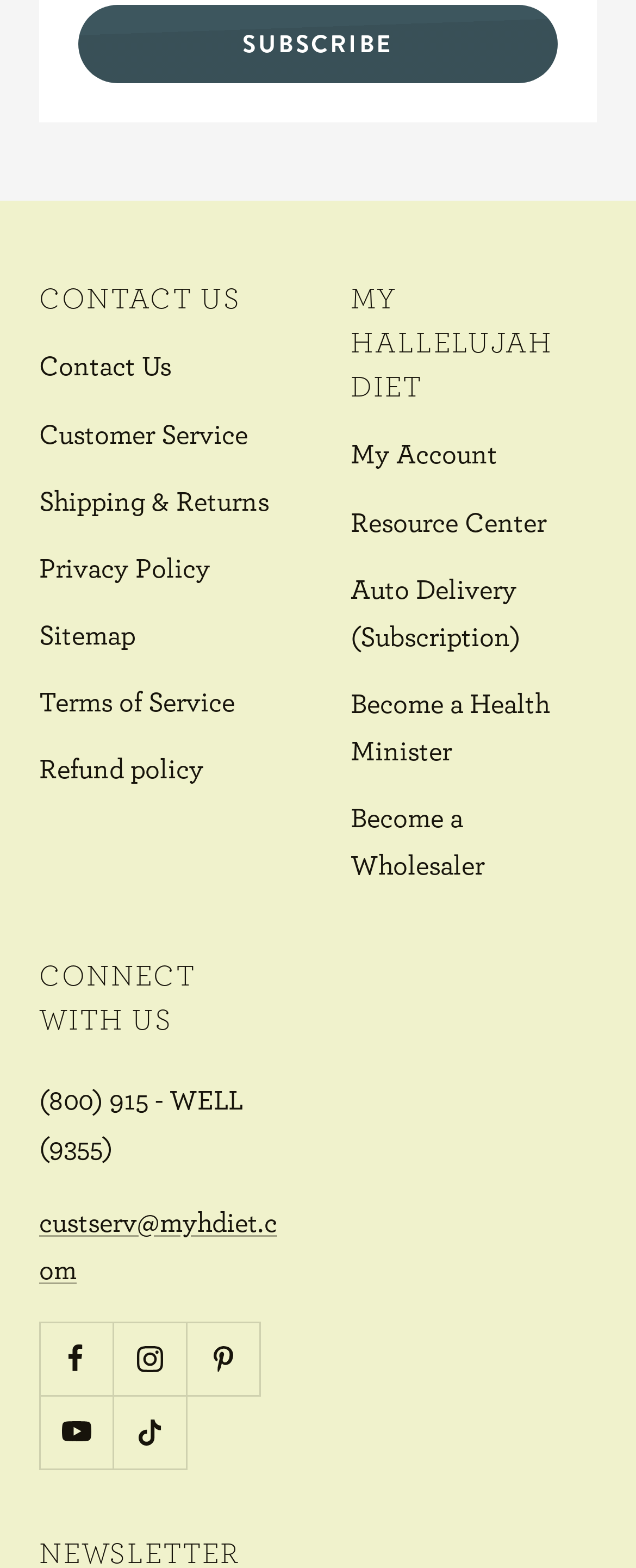Please locate the bounding box coordinates of the element that should be clicked to achieve the given instruction: "Follow us on Facebook".

[0.062, 0.843, 0.177, 0.89]